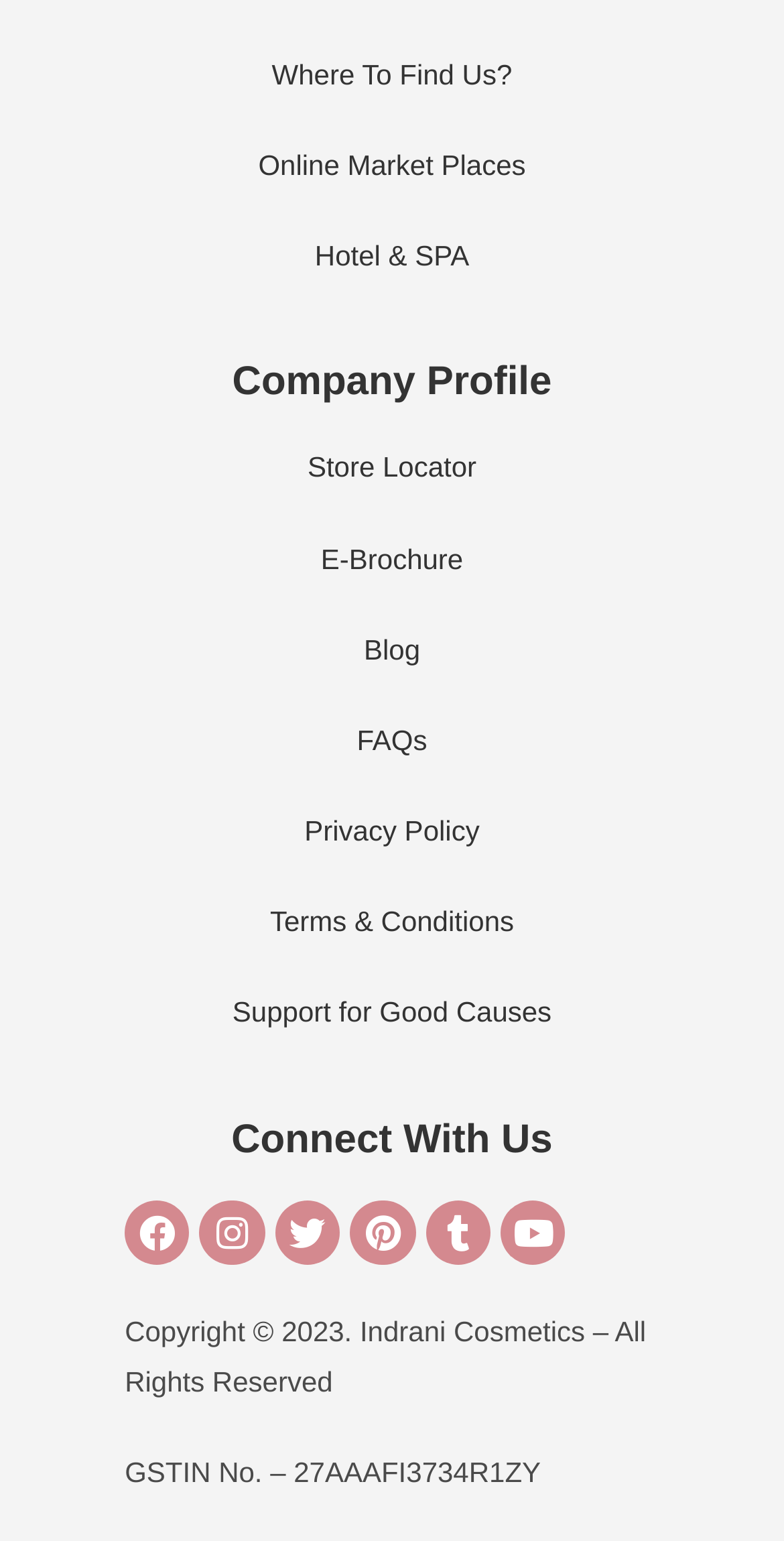Identify the bounding box coordinates for the element you need to click to achieve the following task: "Find store locations". The coordinates must be four float values ranging from 0 to 1, formatted as [left, top, right, bottom].

[0.392, 0.293, 0.608, 0.314]